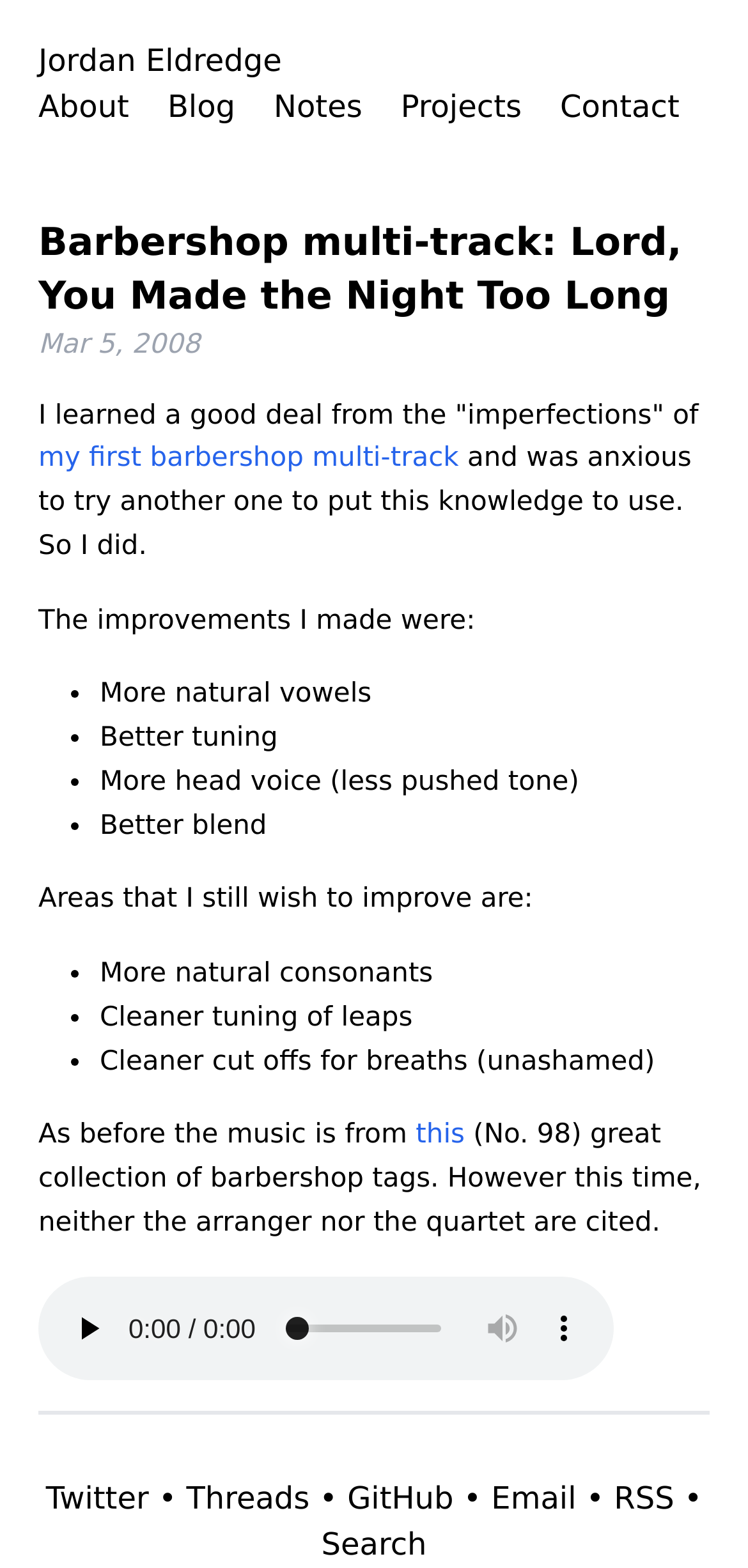Predict the bounding box coordinates of the area that should be clicked to accomplish the following instruction: "Visit the 'About' page". The bounding box coordinates should consist of four float numbers between 0 and 1, i.e., [left, top, right, bottom].

[0.051, 0.056, 0.173, 0.079]